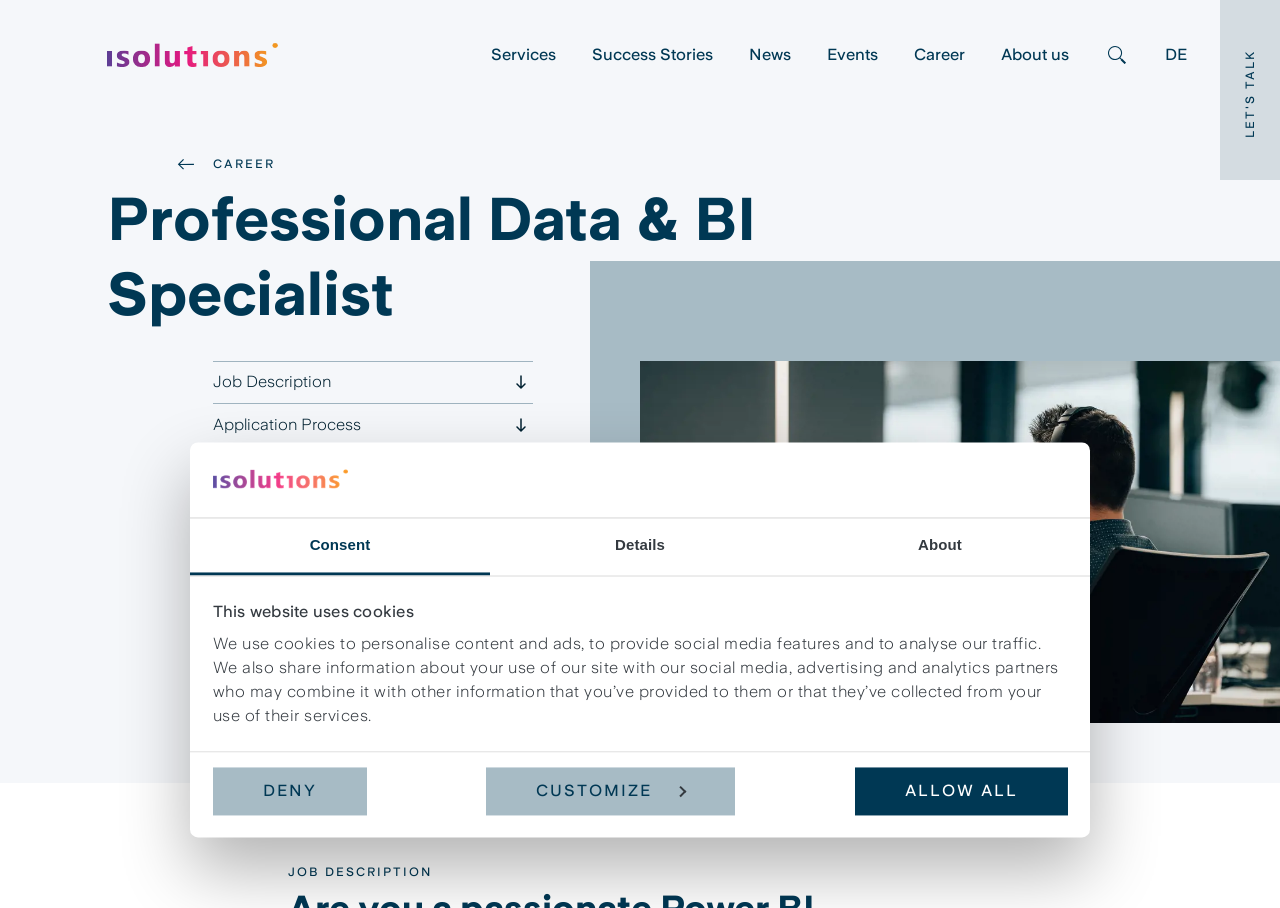Specify the bounding box coordinates of the element's region that should be clicked to achieve the following instruction: "Click the Job Description link". The bounding box coordinates consist of four float numbers between 0 and 1, in the format [left, top, right, bottom].

[0.167, 0.396, 0.417, 0.445]